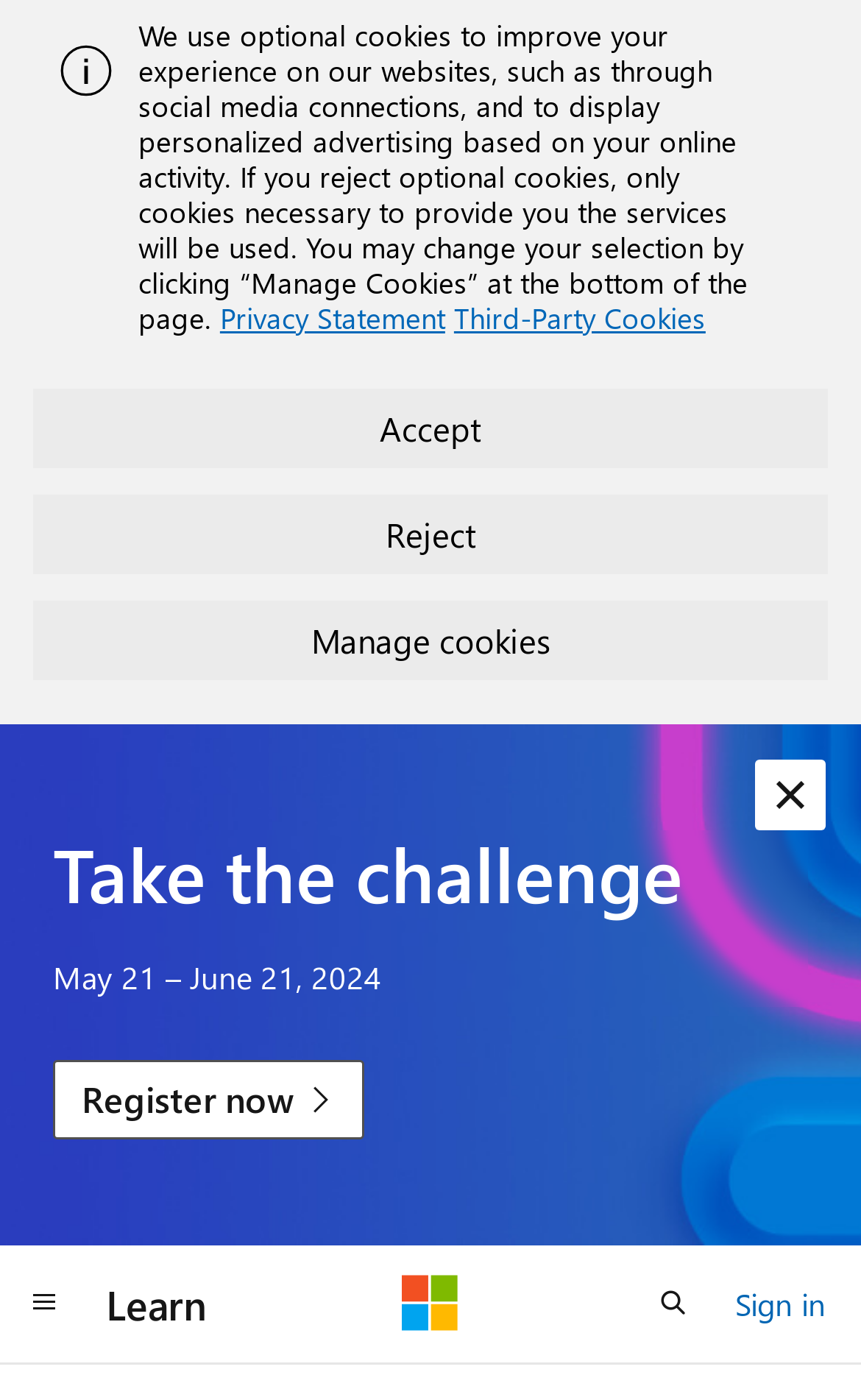What is the relationship between the 'Learn' and 'Microsoft' links?
Answer the question with a single word or phrase derived from the image.

They are related links